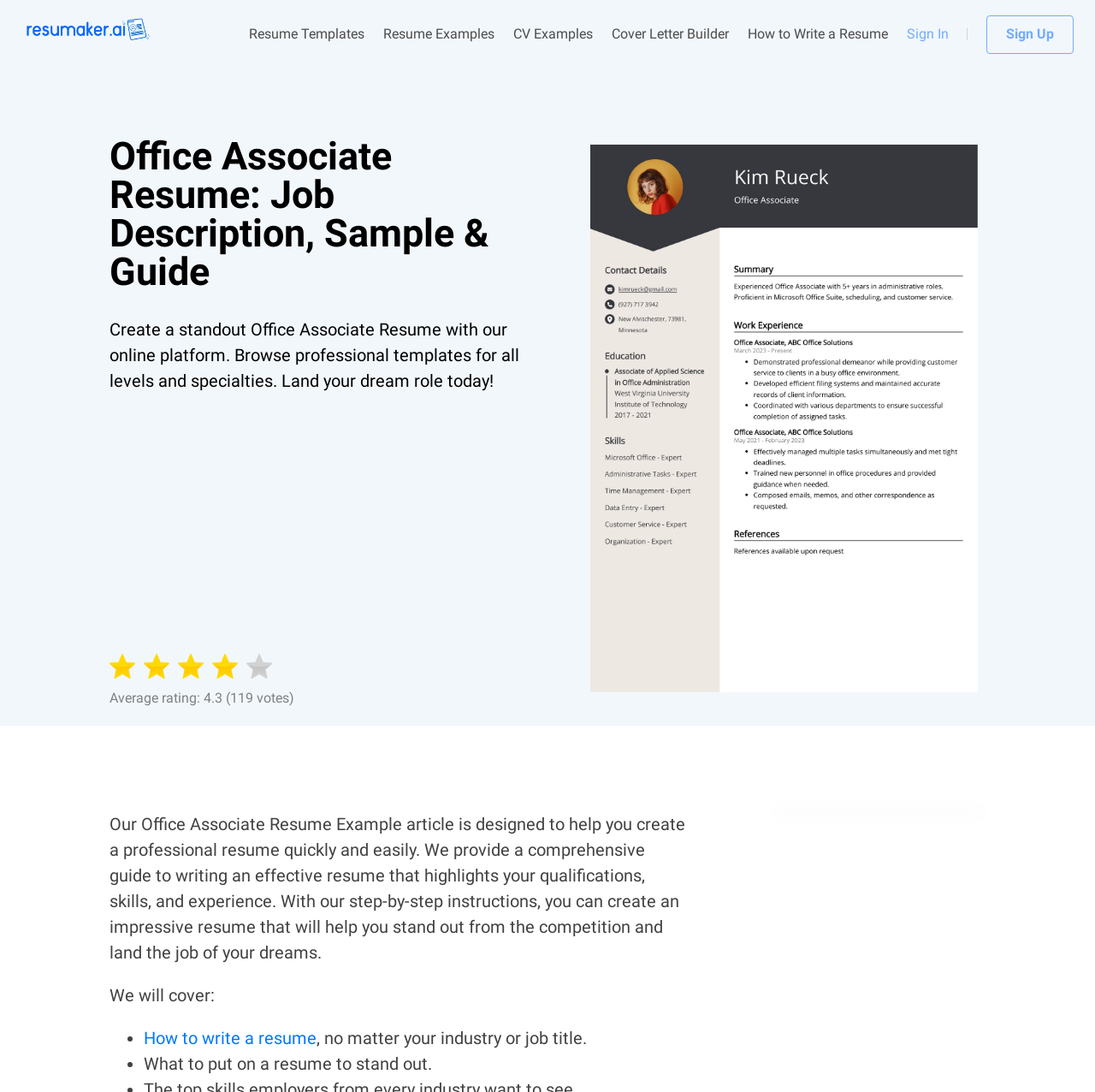Specify the bounding box coordinates (top-left x, top-left y, bottom-right x, bottom-right y) of the UI element in the screenshot that matches this description: September 2021

None